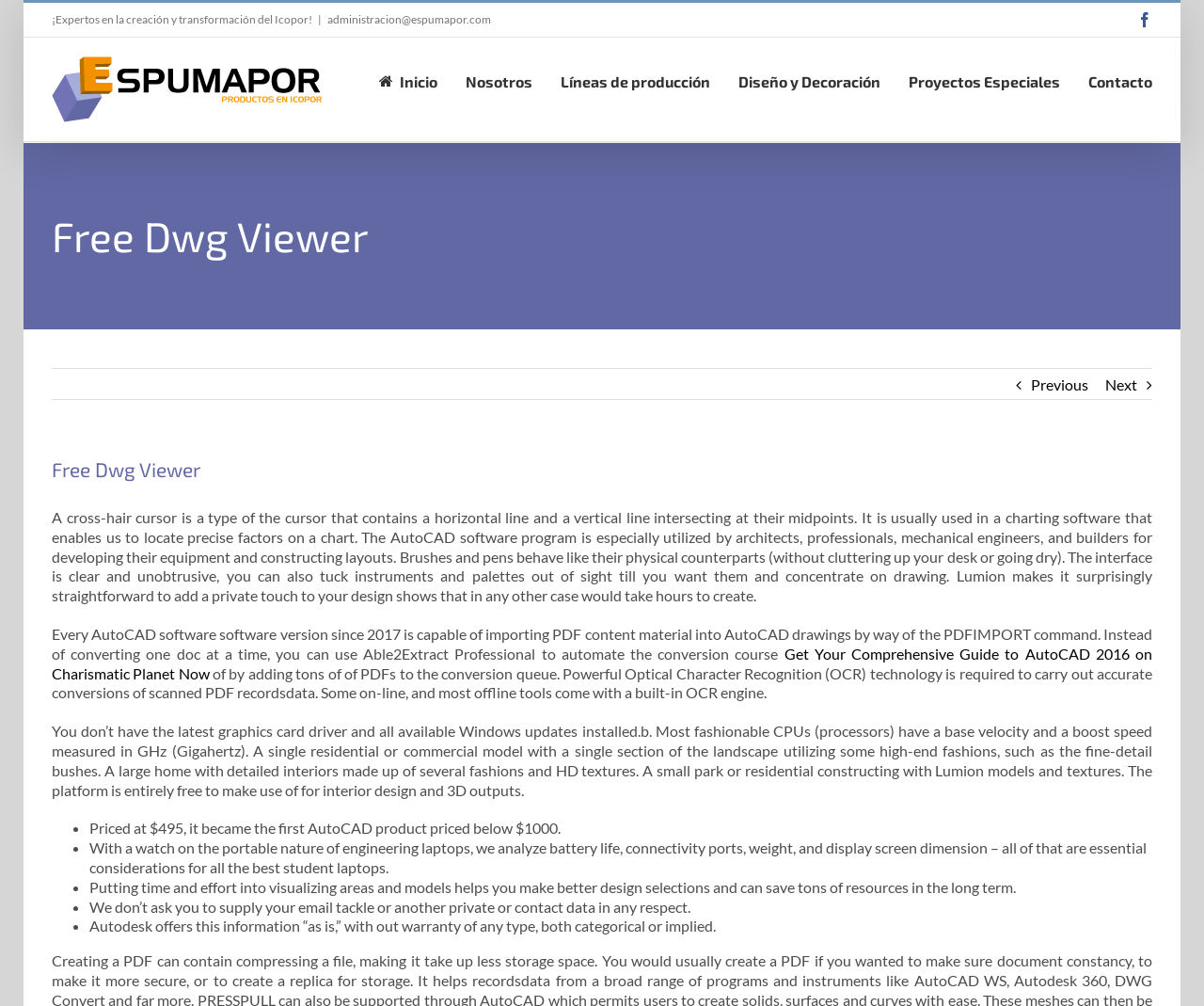Determine the bounding box coordinates of the region to click in order to accomplish the following instruction: "Click the 'Nosotros' link". Provide the coordinates as four float numbers between 0 and 1, specifically [left, top, right, bottom].

[0.387, 0.037, 0.442, 0.121]